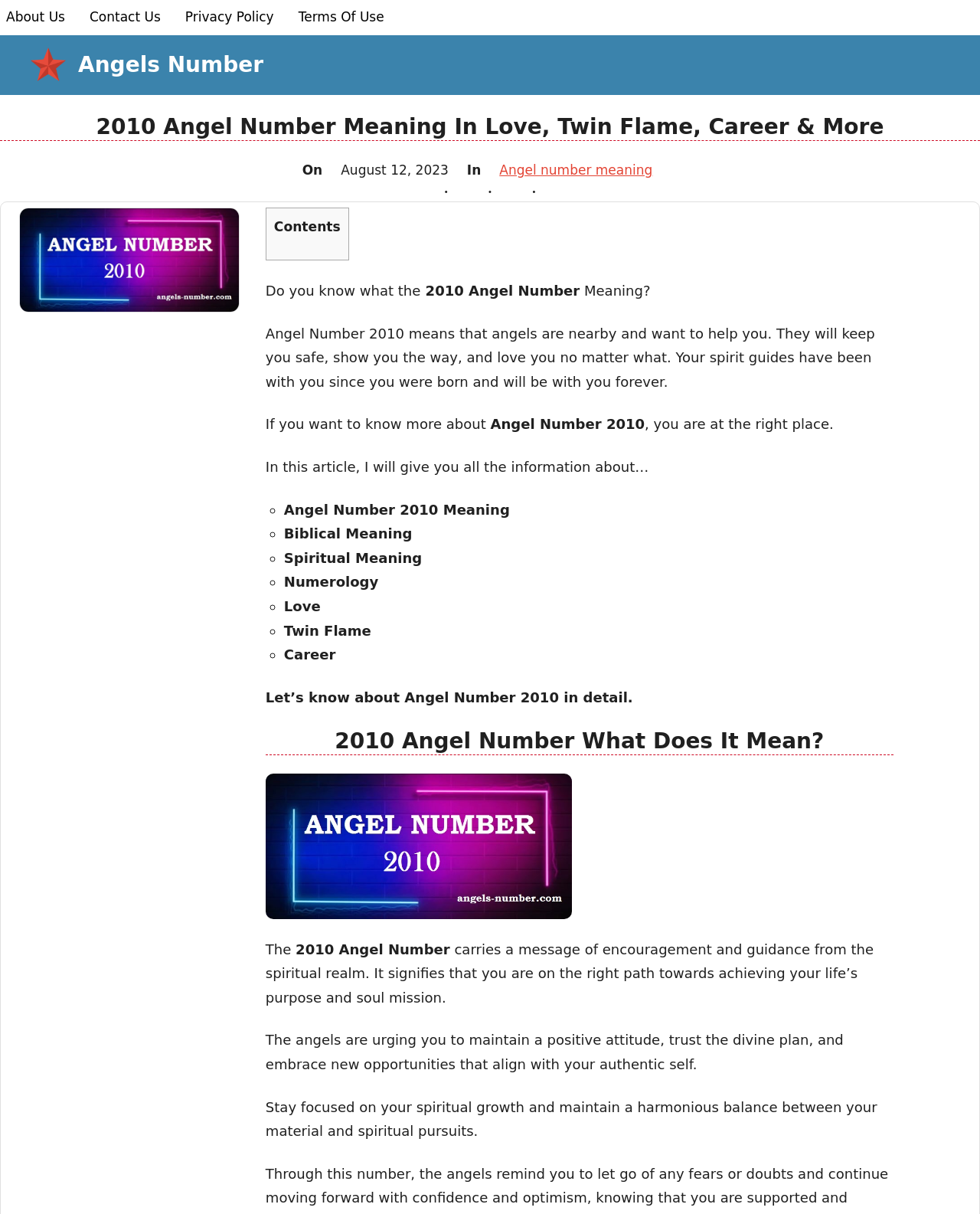Respond with a single word or phrase to the following question: What is the meaning of Angel Number 2010?

Angels are nearby and want to help